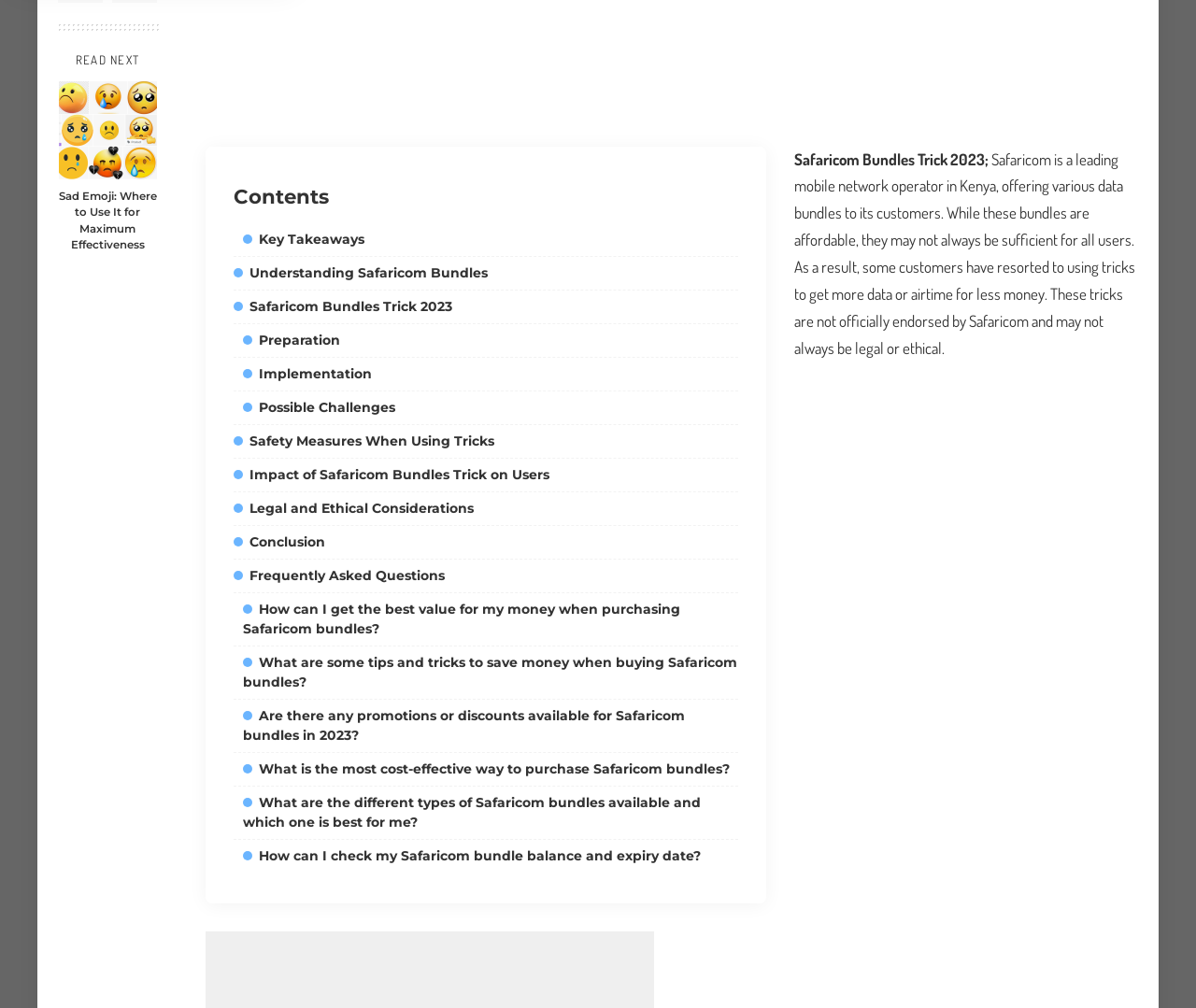Predict the bounding box coordinates of the area that should be clicked to accomplish the following instruction: "Read 'Understanding Safaricom Bundles'". The bounding box coordinates should consist of four float numbers between 0 and 1, i.e., [left, top, right, bottom].

[0.195, 0.263, 0.408, 0.279]